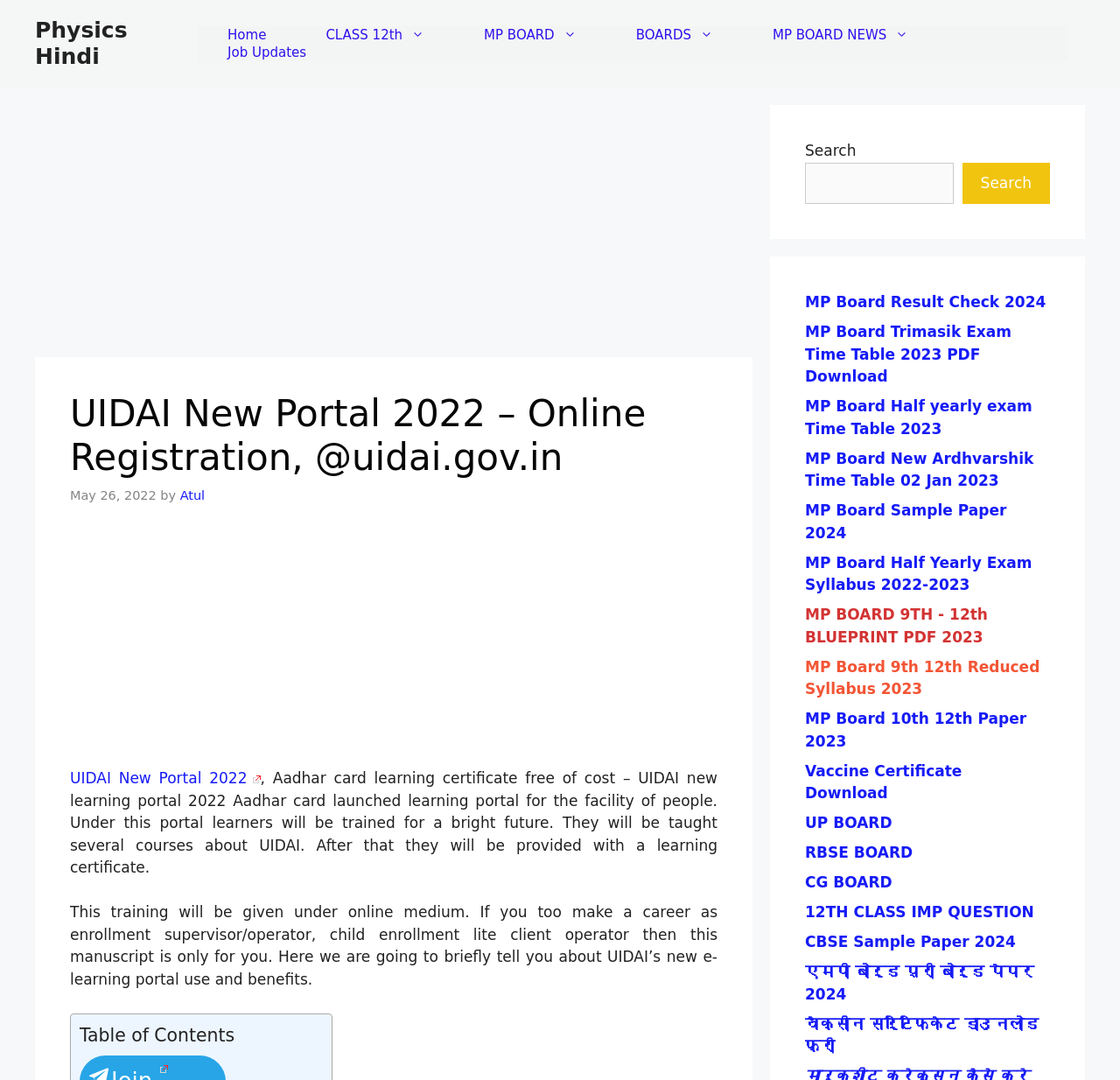What is the benefit of UIDAI's new e-learning portal?
Please respond to the question with as much detail as possible.

The webpage mentions that the UIDAI's new e-learning portal will help learners to make a career as enrollment supervisor/operator, child enrollment lite client operator, which implies that the portal will provide skills and knowledge required for these careers.